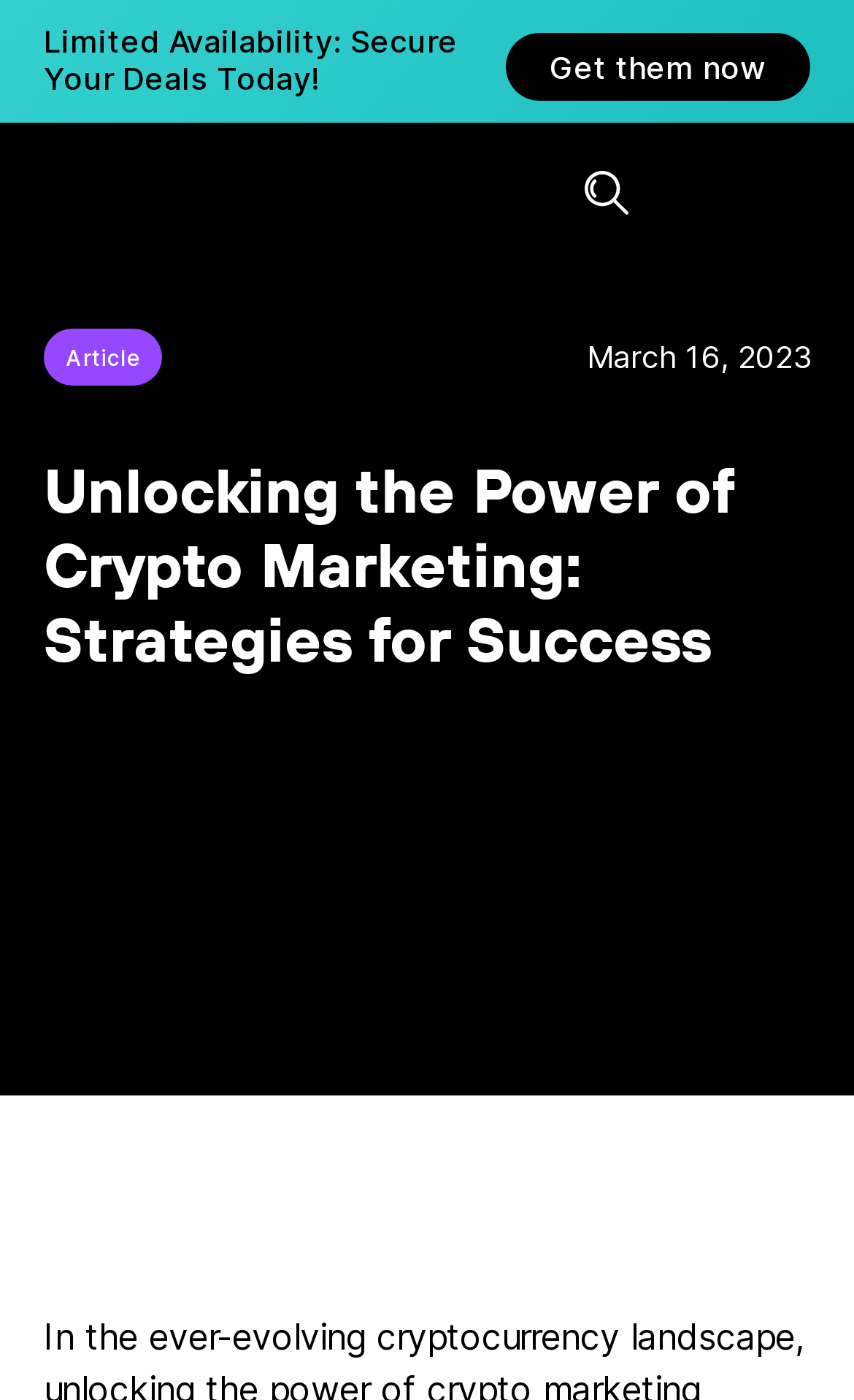Provide a short answer to the following question with just one word or phrase: How many links are there in the top navigation bar?

3